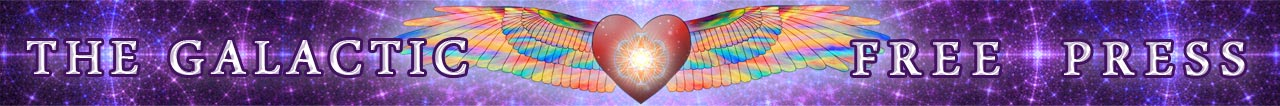Provide a thorough description of the image, including all visible elements.

The image features a vibrant and ethereal banner for "The Galactic Free Press," showcasing colorful, radiant wings that extend from either side of a heart at the center. The background is a cosmic design filled with deep purples and sparkling stars, enhancing the mystical theme. The text "THE GALACTIC FREE PRESS" is prominently displayed in bold, white letters, adding a striking contrast against the colorful wings and the richly textured backdrop. This imagery reflects the publication's focus on exploring topics related to the universe, spirituality, and extraterrestrial phenomena.